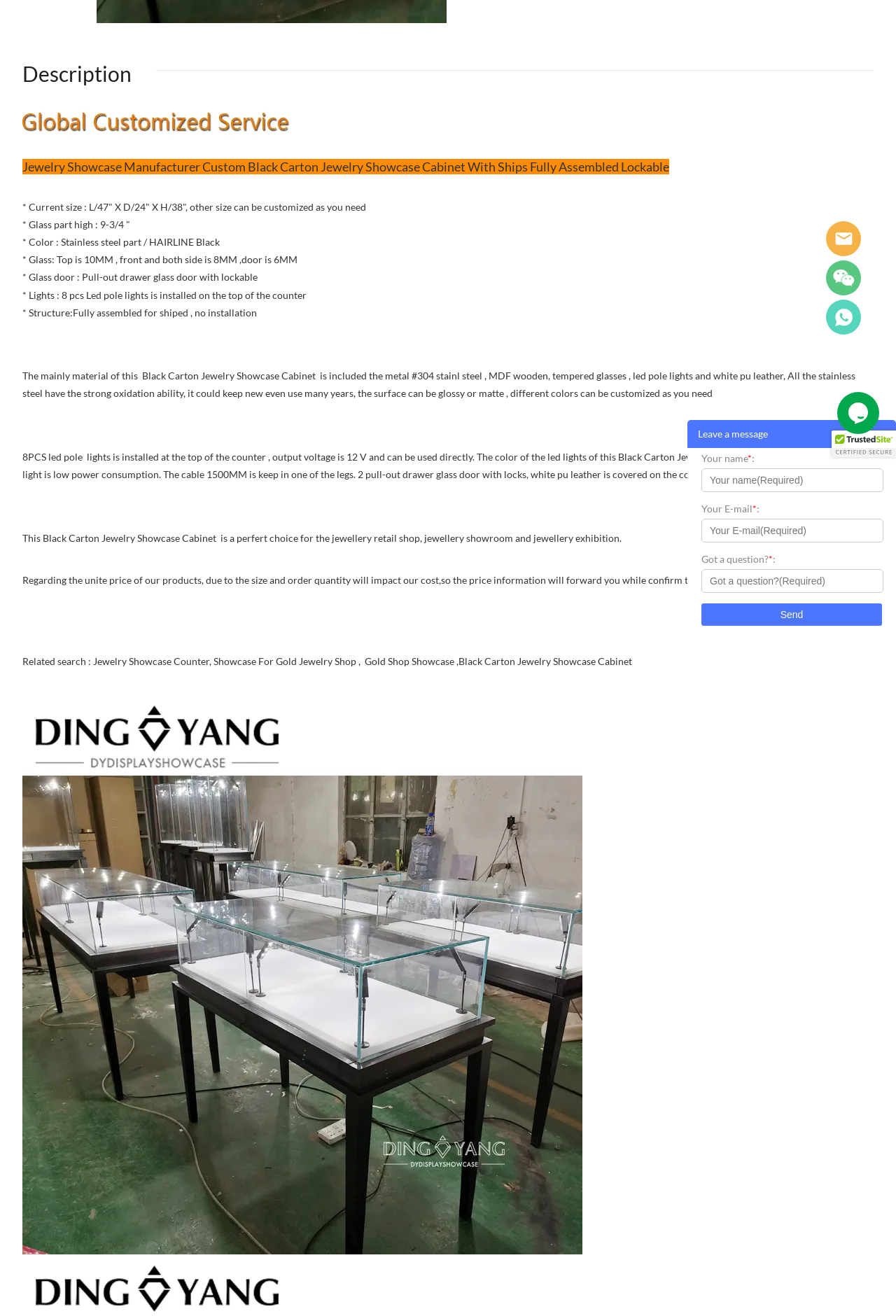Locate the bounding box coordinates for the element described below: "aria-label="Search ..." name="s" placeholder="Search ..."". The coordinates must be four float values between 0 and 1, formatted as [left, top, right, bottom].

None